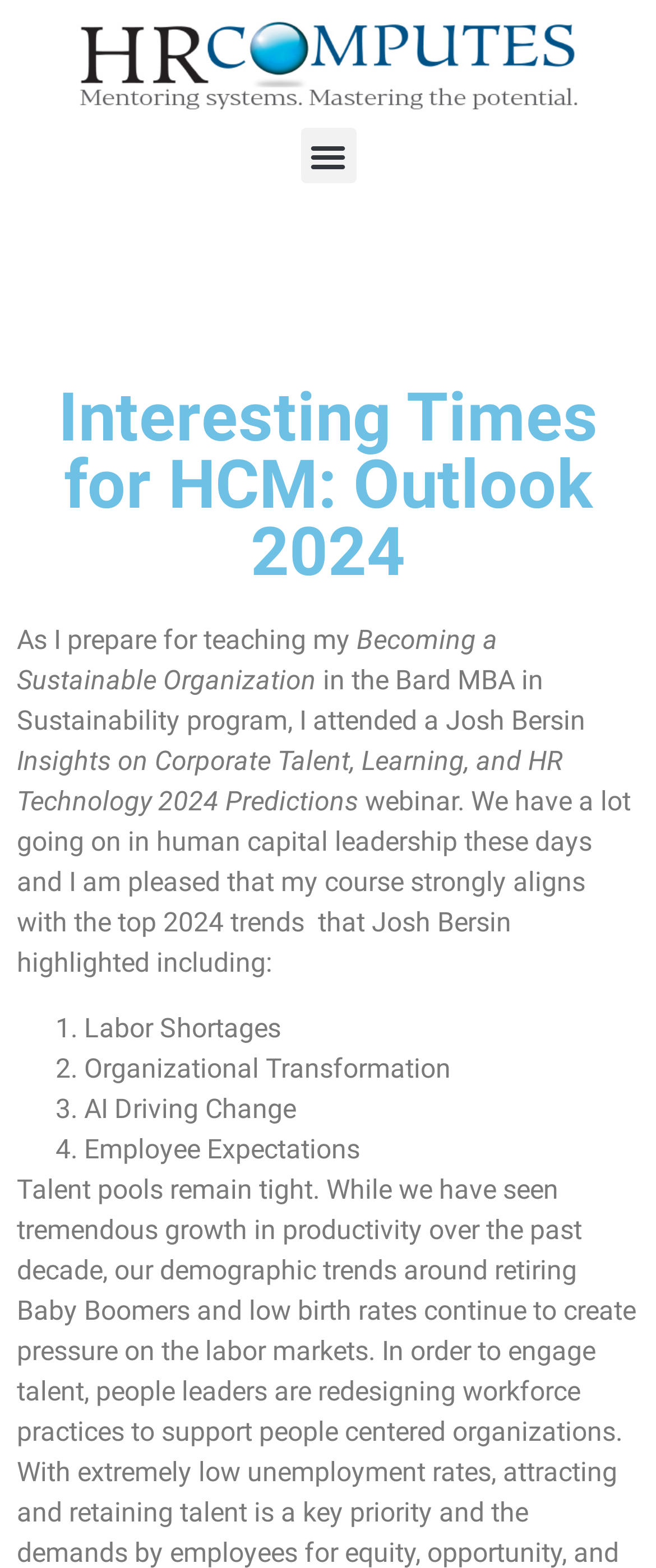Carefully examine the image and provide an in-depth answer to the question: What is the author preparing to teach?

Based on the webpage content, the author is preparing to teach a course called 'Becoming a Sustainable Organization' in the Bard MBA in Sustainability program.